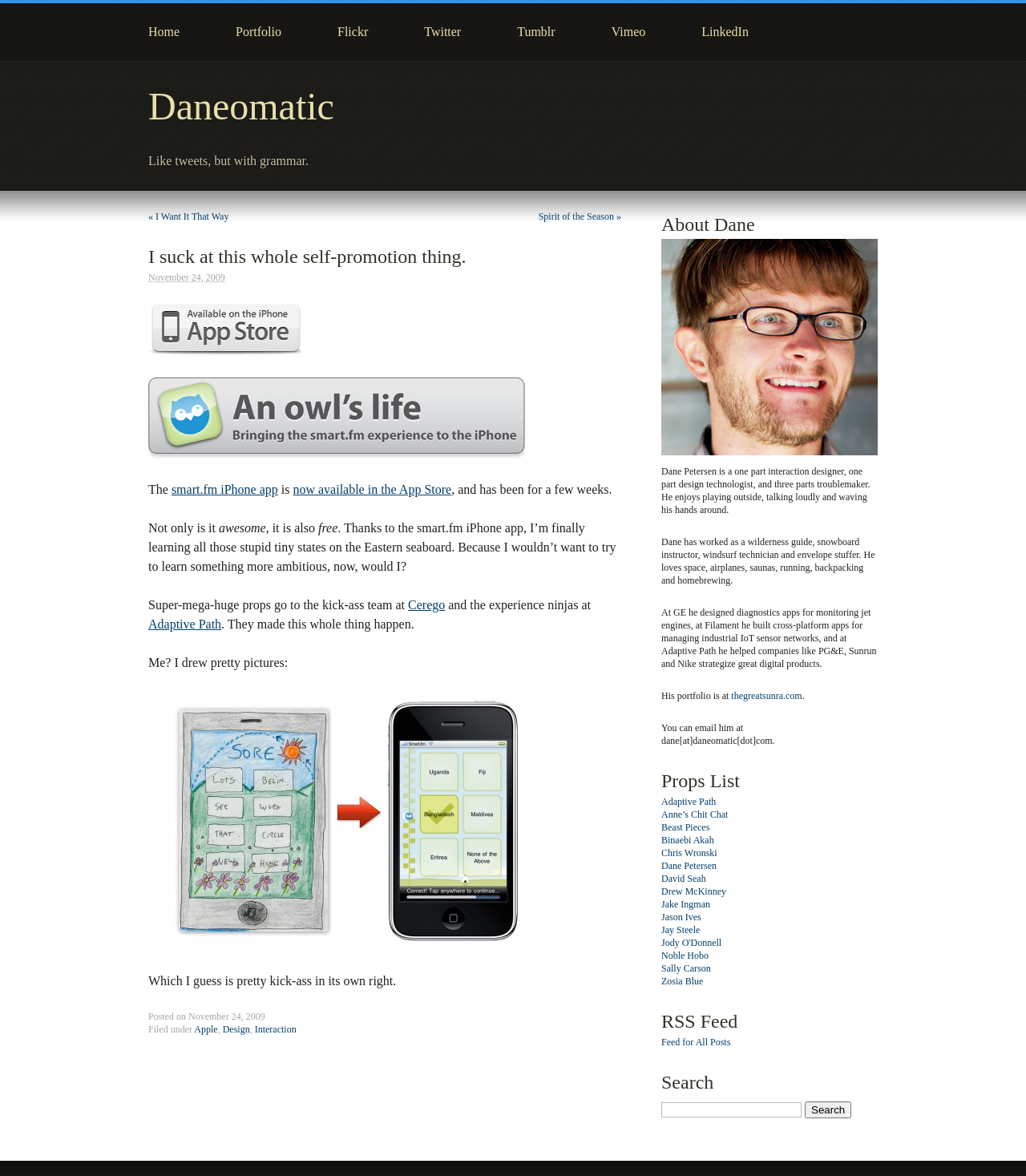Using the details in the image, give a detailed response to the question below:
What is the name of the author of this blog?

I found the answer by looking at the heading 'About Dane' and the corresponding text that describes the author.